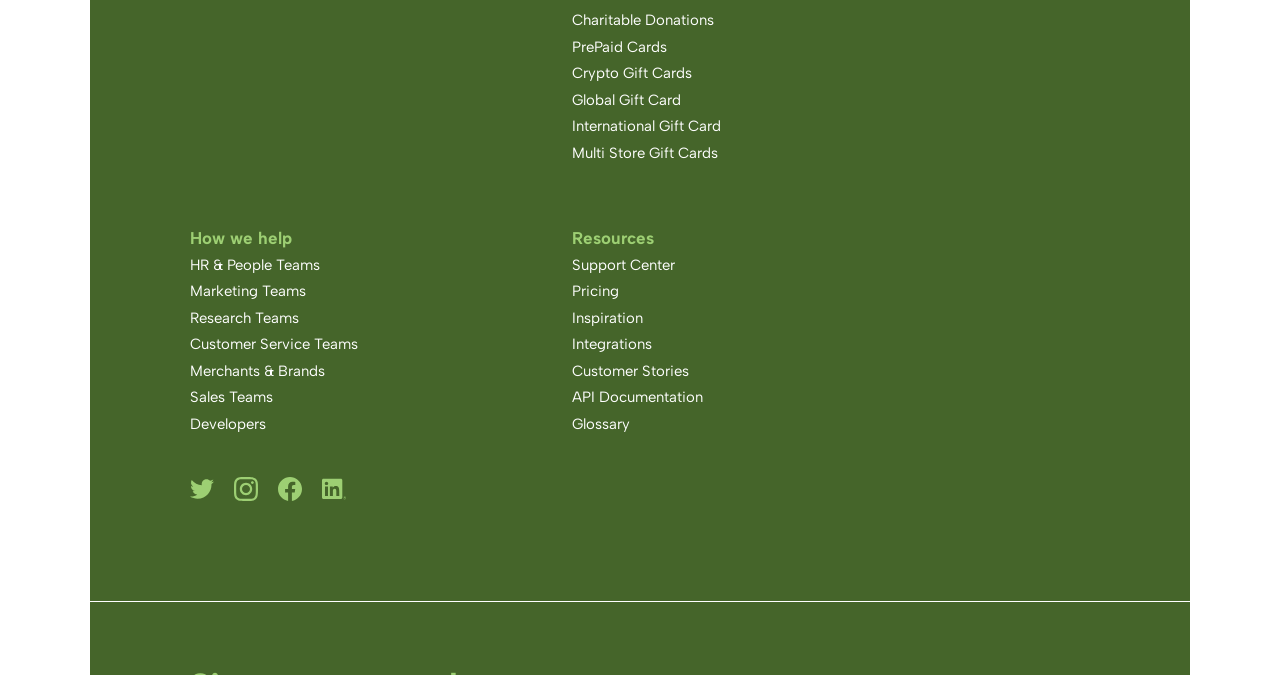Identify the bounding box for the described UI element: "HR & People Teams".

[0.148, 0.379, 0.25, 0.406]